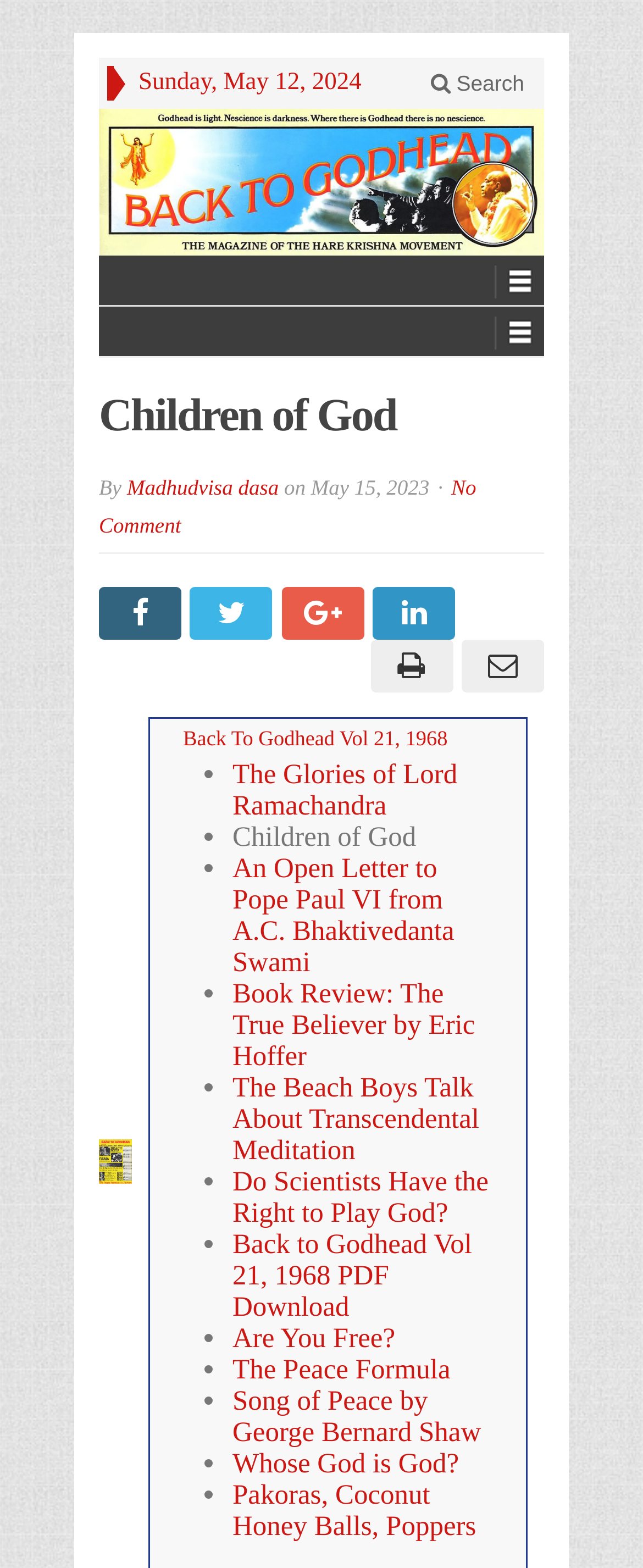Who is the author of the article 'Children of God'?
Based on the visual content, answer with a single word or a brief phrase.

Madhudvisa dasa